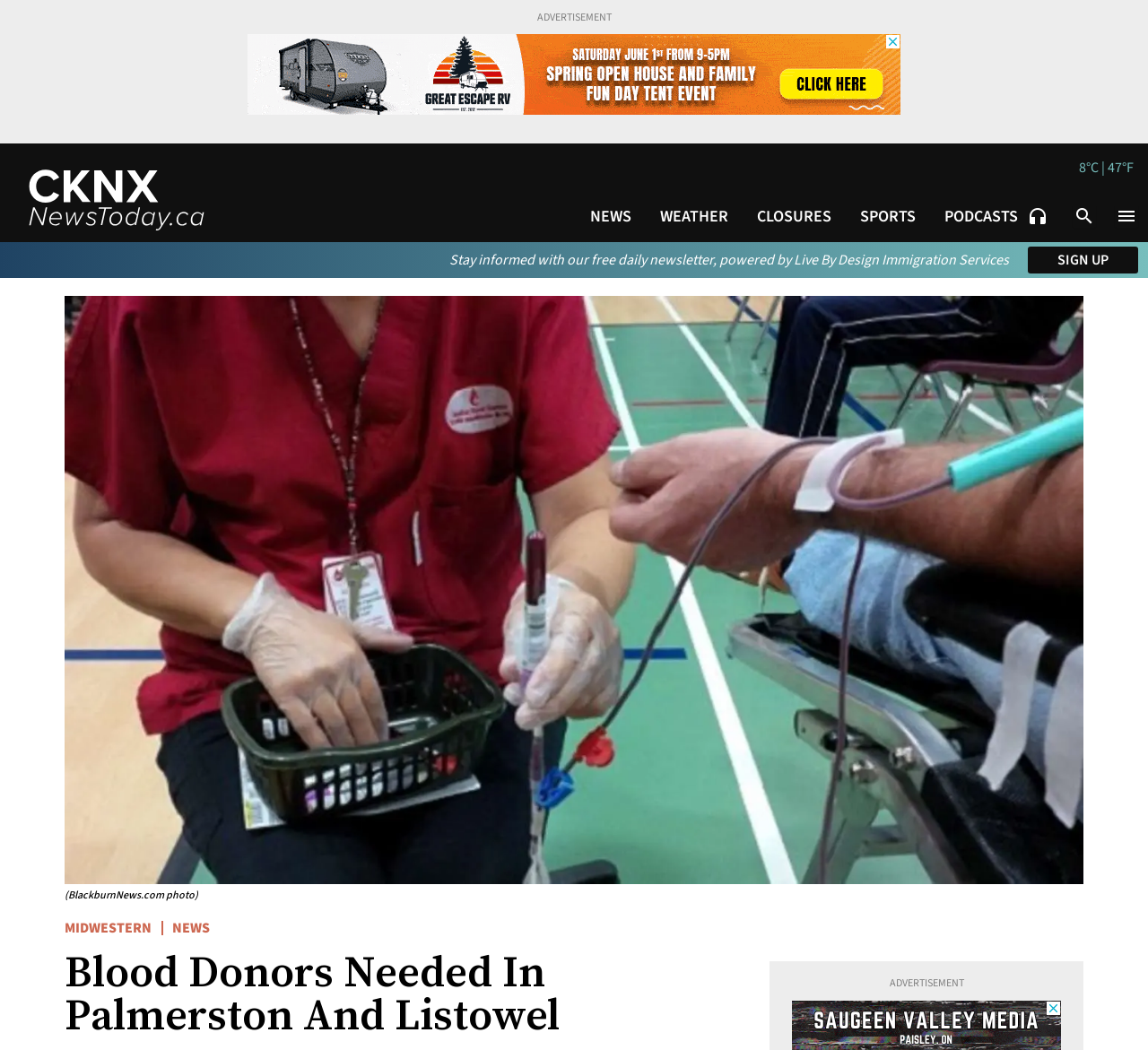From the image, can you give a detailed response to the question below:
What is the topic of the news article on the webpage?

I analyzed the webpage content and found that the main topic of the news article is about blood donors being needed in Palmerston and Listowel, which is indicated by the heading 'Blood Donors Needed In Palmerston And Listowel'.